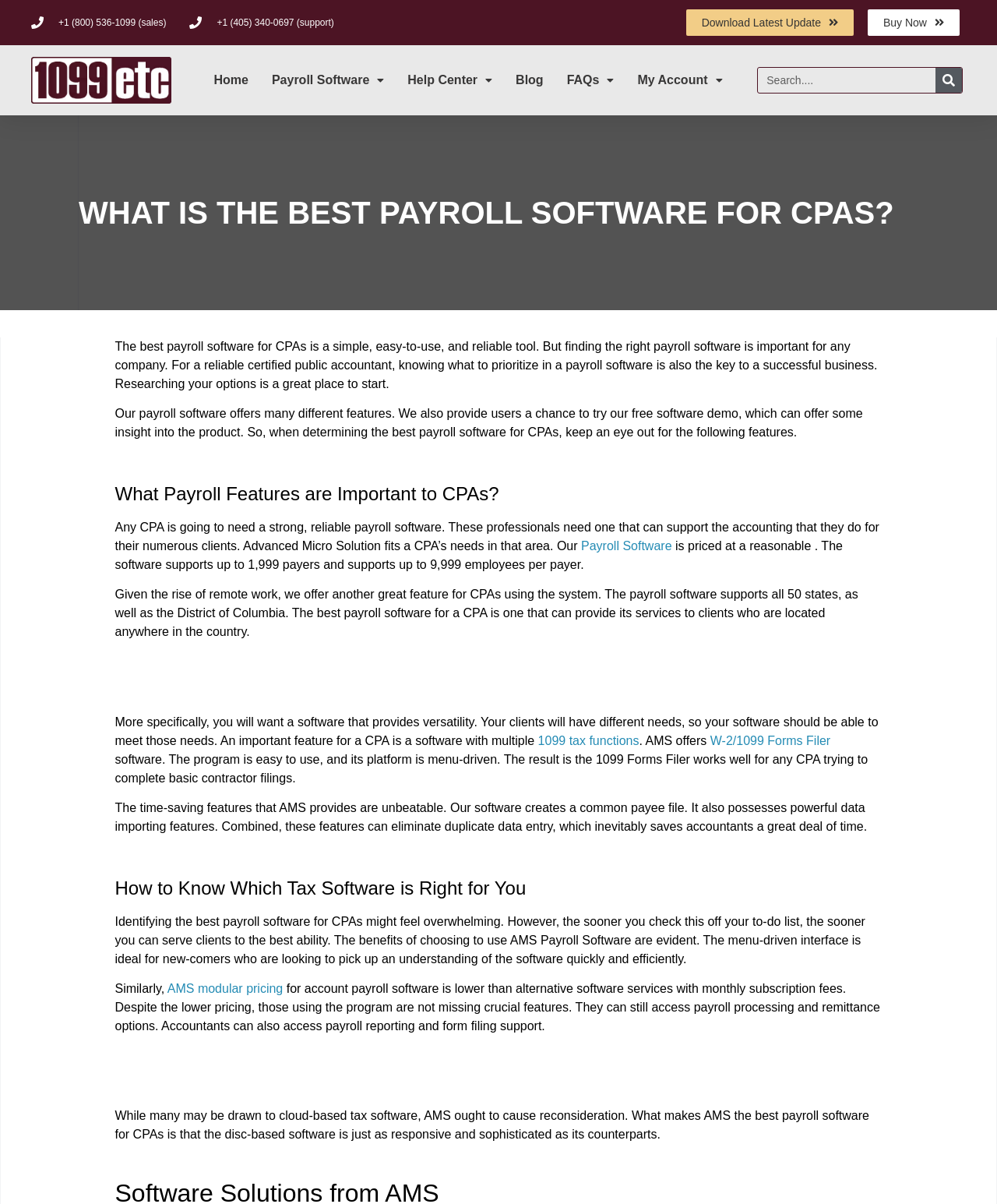Identify the bounding box for the UI element specified in this description: "Blog". The coordinates must be four float numbers between 0 and 1, formatted as [left, top, right, bottom].

[0.506, 0.052, 0.557, 0.082]